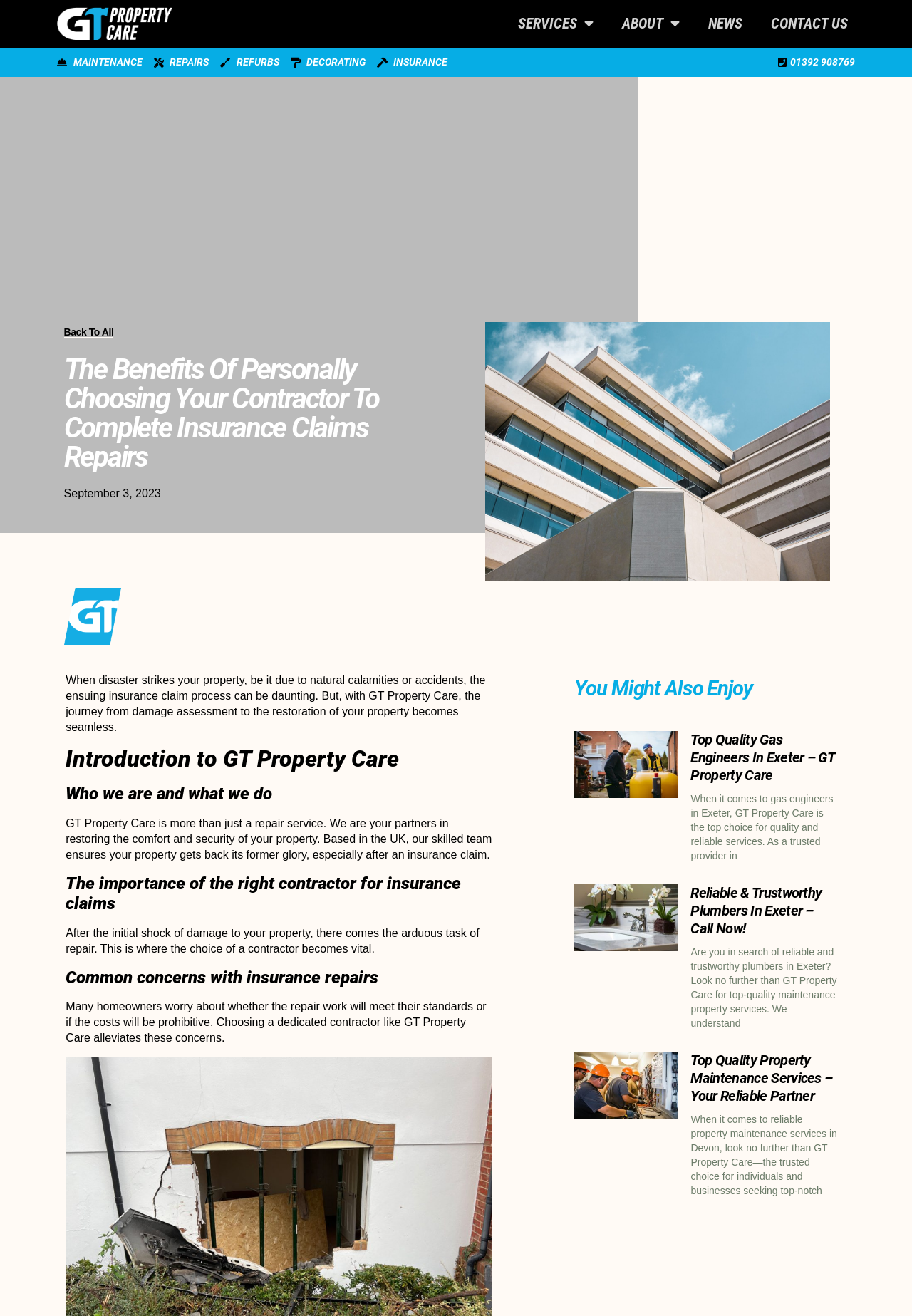What is the topic of the webpage?
Please respond to the question thoroughly and include all relevant details.

The topic of the webpage can be inferred from the text 'When disaster strikes your property, be it due to natural calamities or accidents, the ensuing insurance claim process can be daunting...' and the headings 'The Benefits Of Personally Choosing Your Contractor To Complete Insurance Claims Repairs' and 'The importance of the right contractor for insurance claims'.